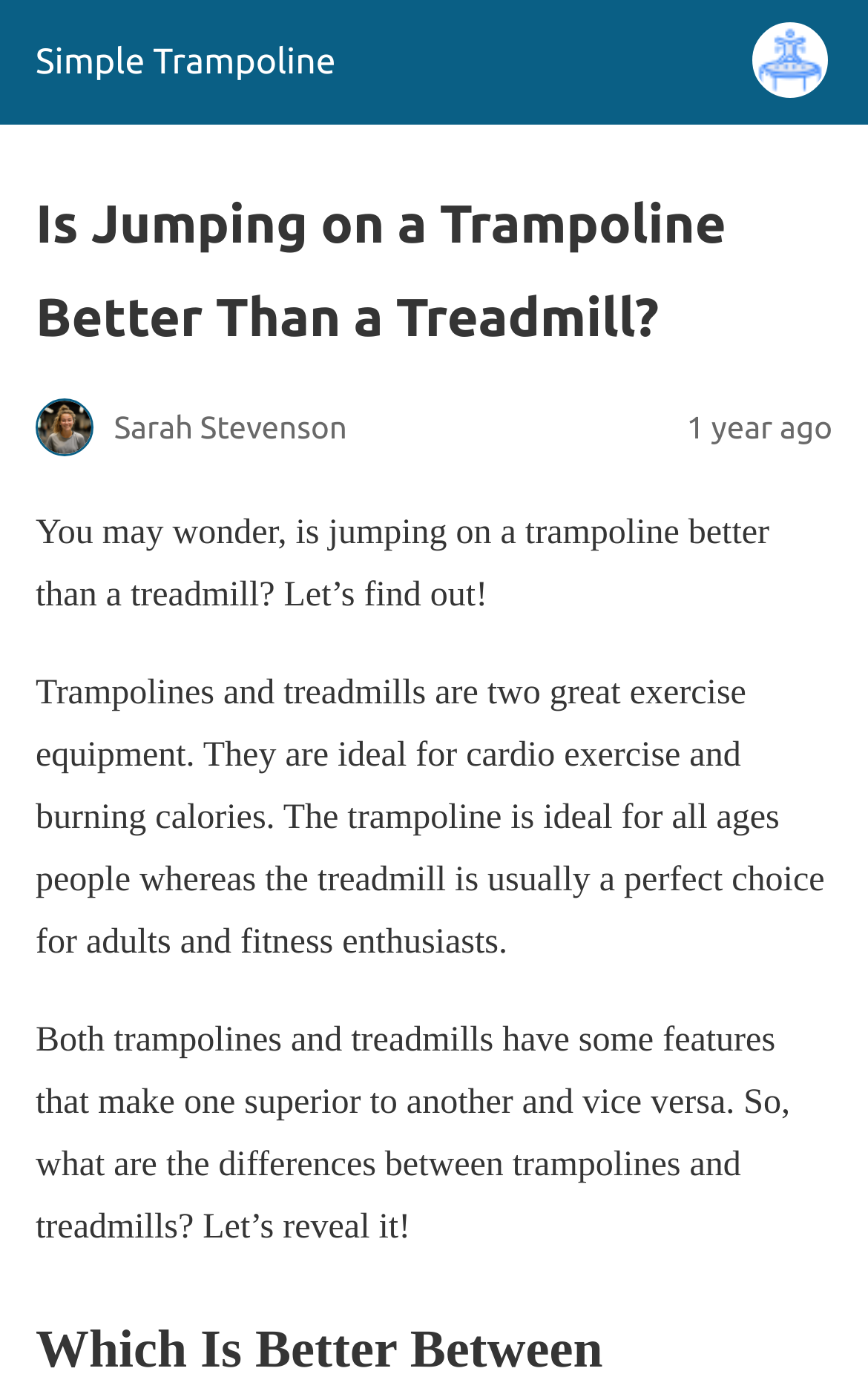Determine the bounding box coordinates for the HTML element described here: "Simple Trampoline".

[0.041, 0.03, 0.387, 0.059]